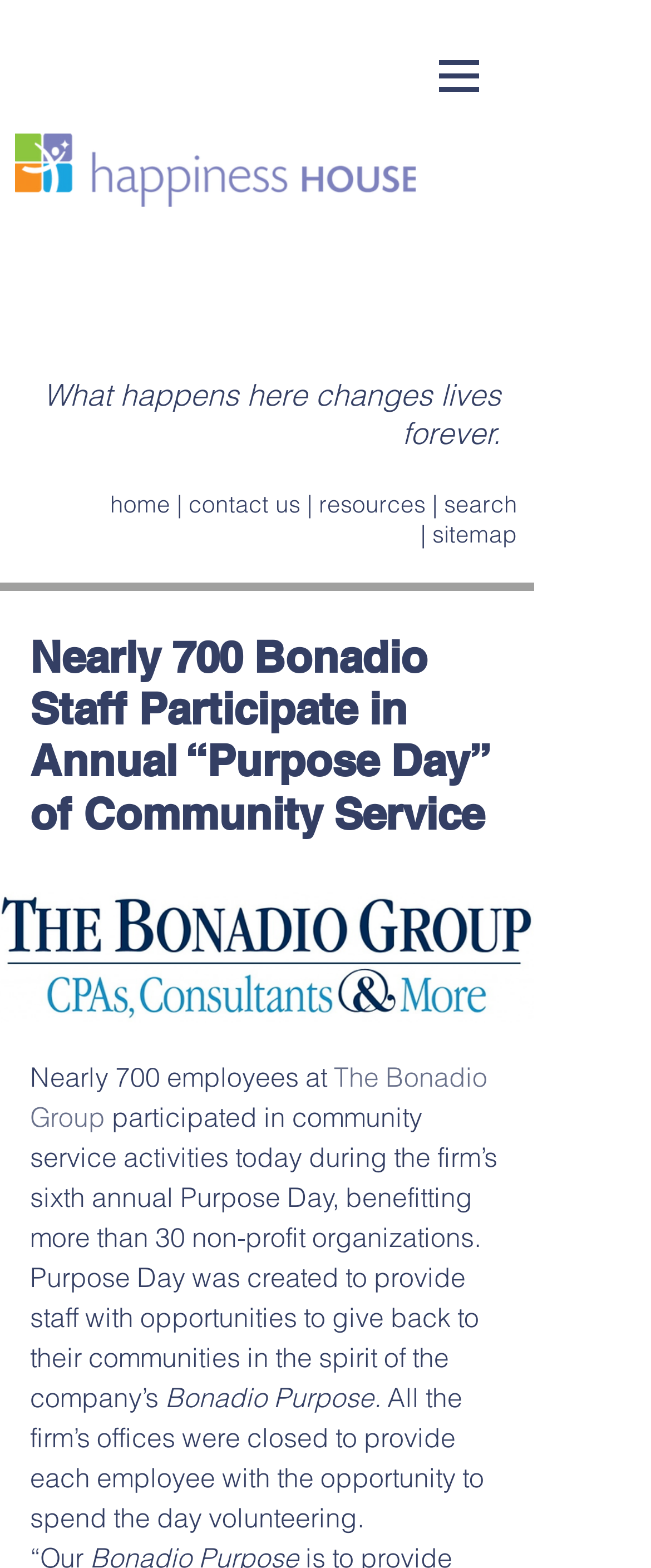What is the slogan of the company?
Based on the visual, give a brief answer using one word or a short phrase.

What happens here changes lives forever